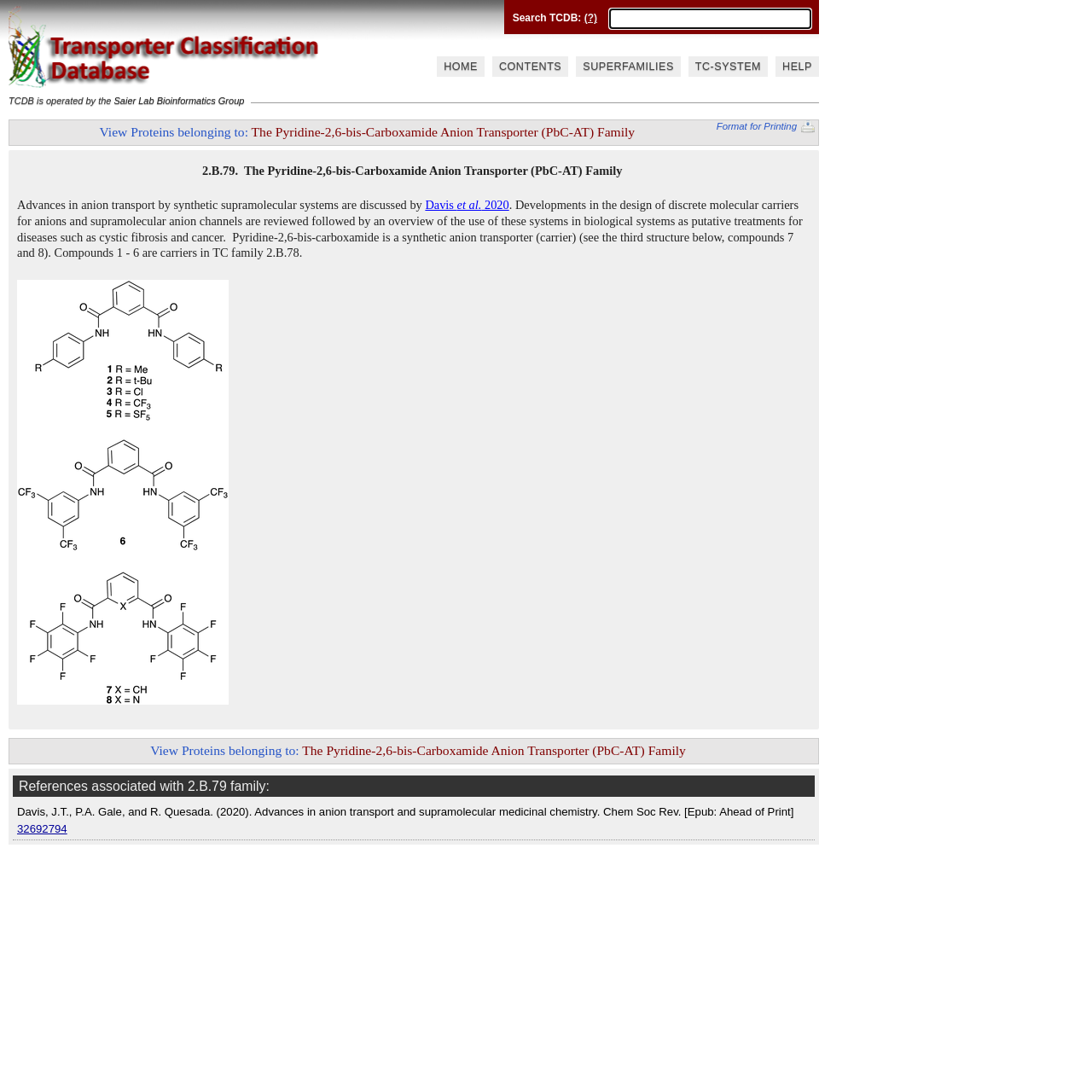What is the name of the lab operating TCDB?
Observe the image and answer the question with a one-word or short phrase response.

Saier Lab